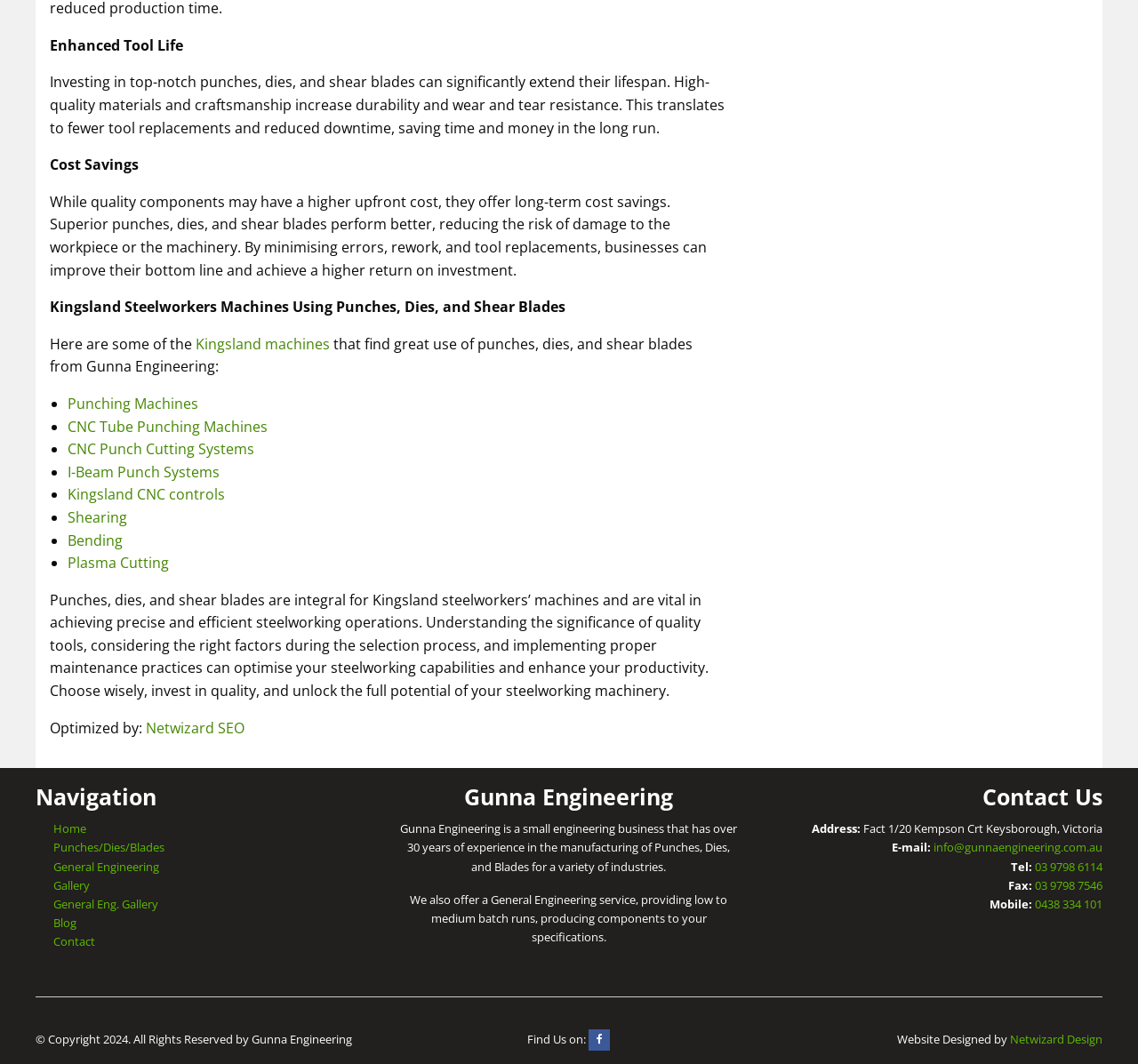Kindly determine the bounding box coordinates for the area that needs to be clicked to execute this instruction: "Click the 'About us' link".

None